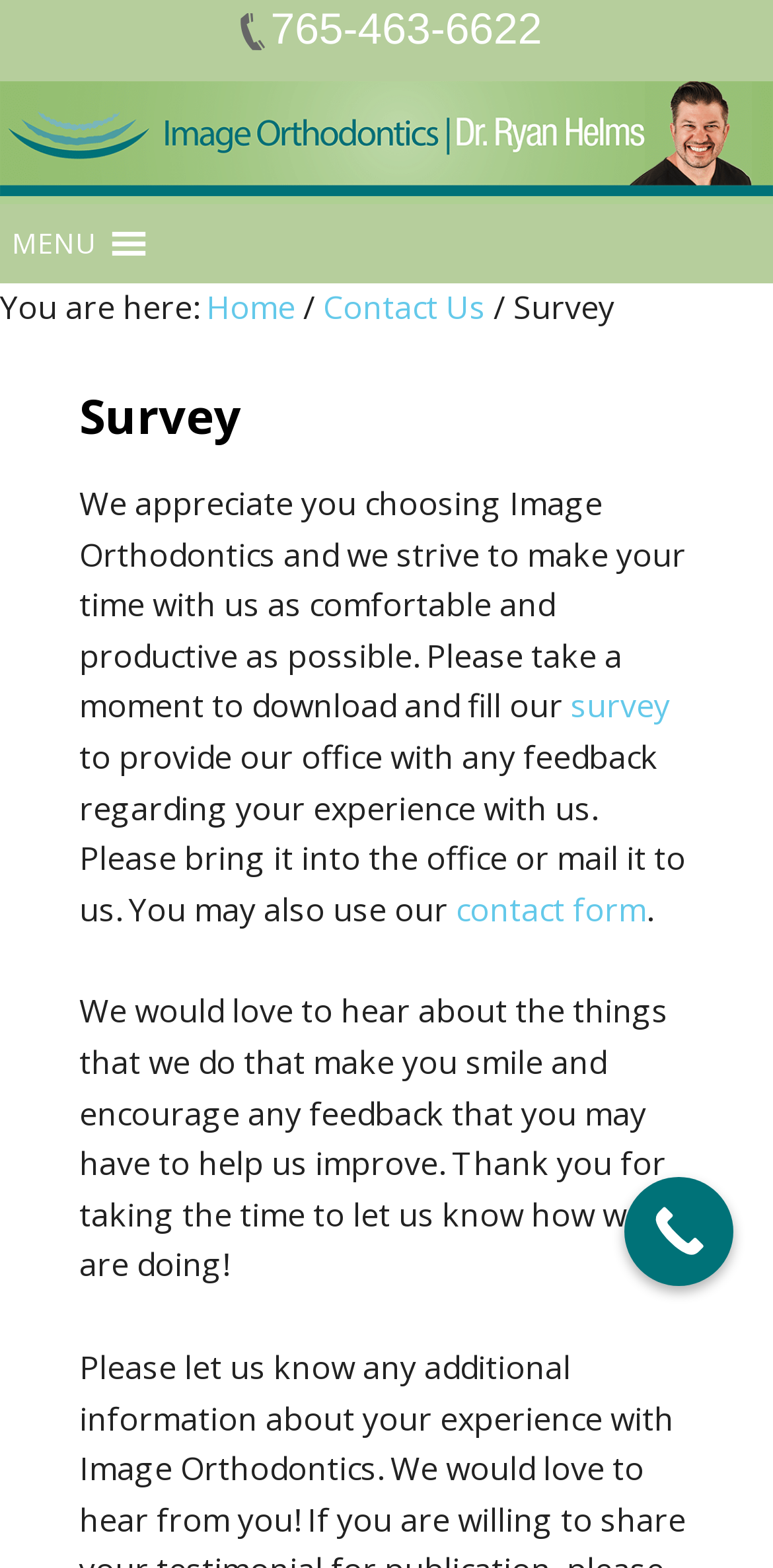Predict the bounding box of the UI element that fits this description: "Call Now Button".

[0.808, 0.751, 0.949, 0.82]